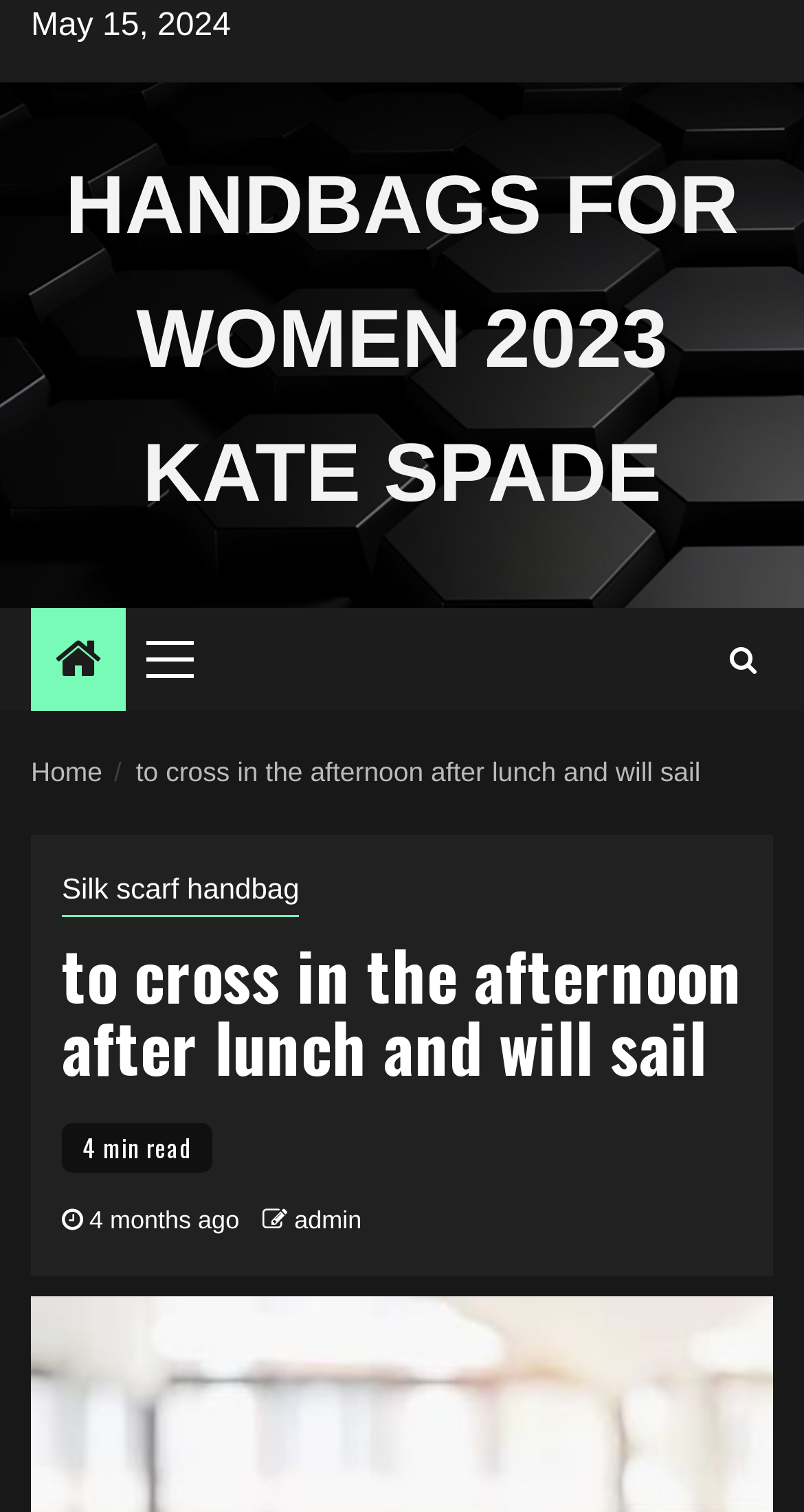Identify the first-level heading on the webpage and generate its text content.

to cross in the afternoon after lunch and will sail